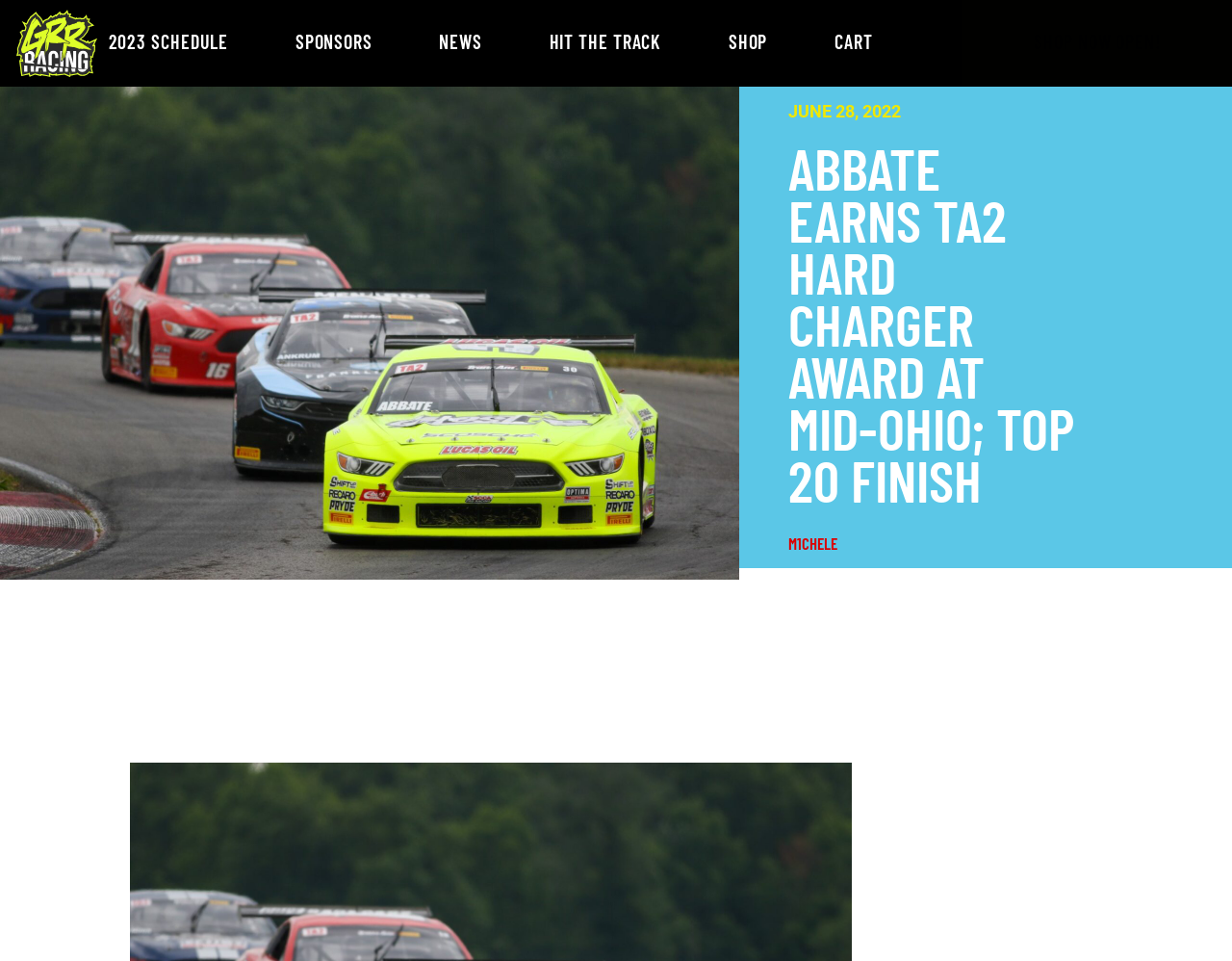Please locate the clickable area by providing the bounding box coordinates to follow this instruction: "Shop now".

[0.781, 0.0, 1.0, 0.09]